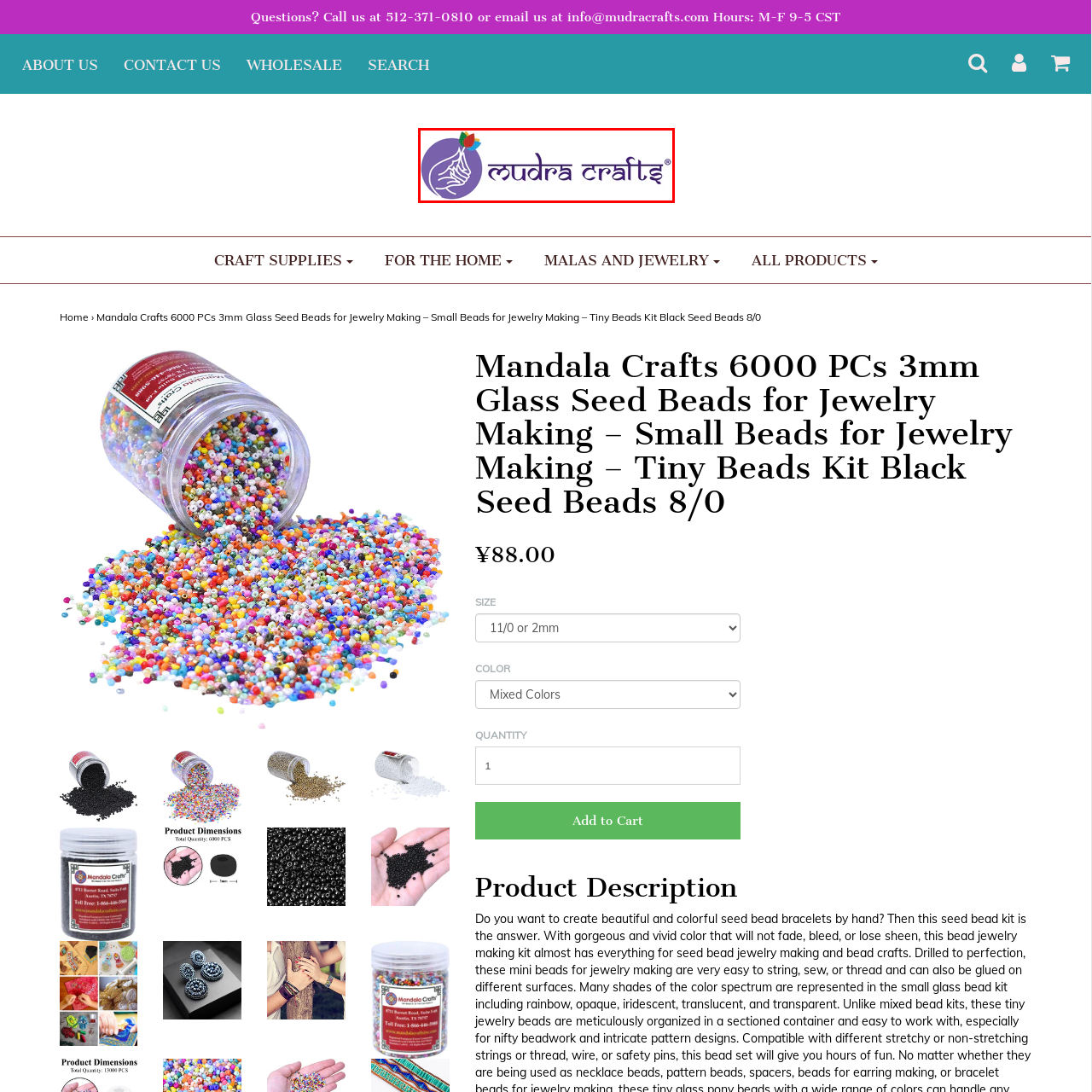Explain in detail what is happening in the image enclosed by the red border.

The image features the logo of MudraCrafts, prominently displaying a stylized hand forming a mudra—a symbolic gesture in Indian culture—supported by the brand name "mudra crafts" in sleek, modern typography. The logo is framed by a circular purple background, and adorned with colorful elements that suggest creativity and diversity, reflecting the brand's focus on craft supplies and jewelry making. This visual representation encapsulates the essence of artisanal and handmade goods, inviting customers into the world of MudraCrafts, where they can explore an array of crafting materials, including the featured products like glass seed beads.